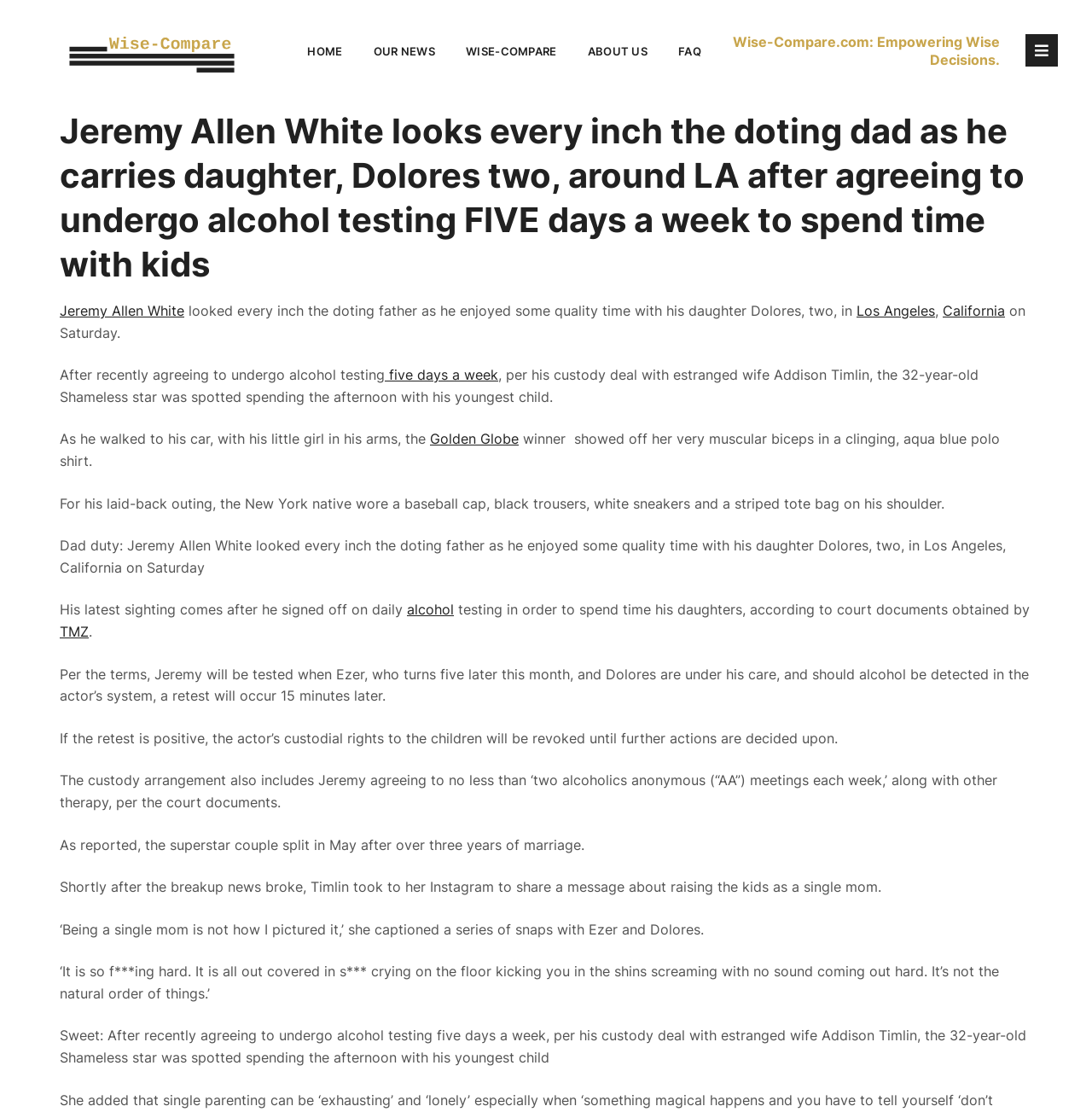Extract the main title from the webpage.

Jeremy Allen White looks every inch the doting dad as he carries daughter, Dolores two, around LA after agreeing to undergo alcohol testing FIVE days a week to spend time with kids